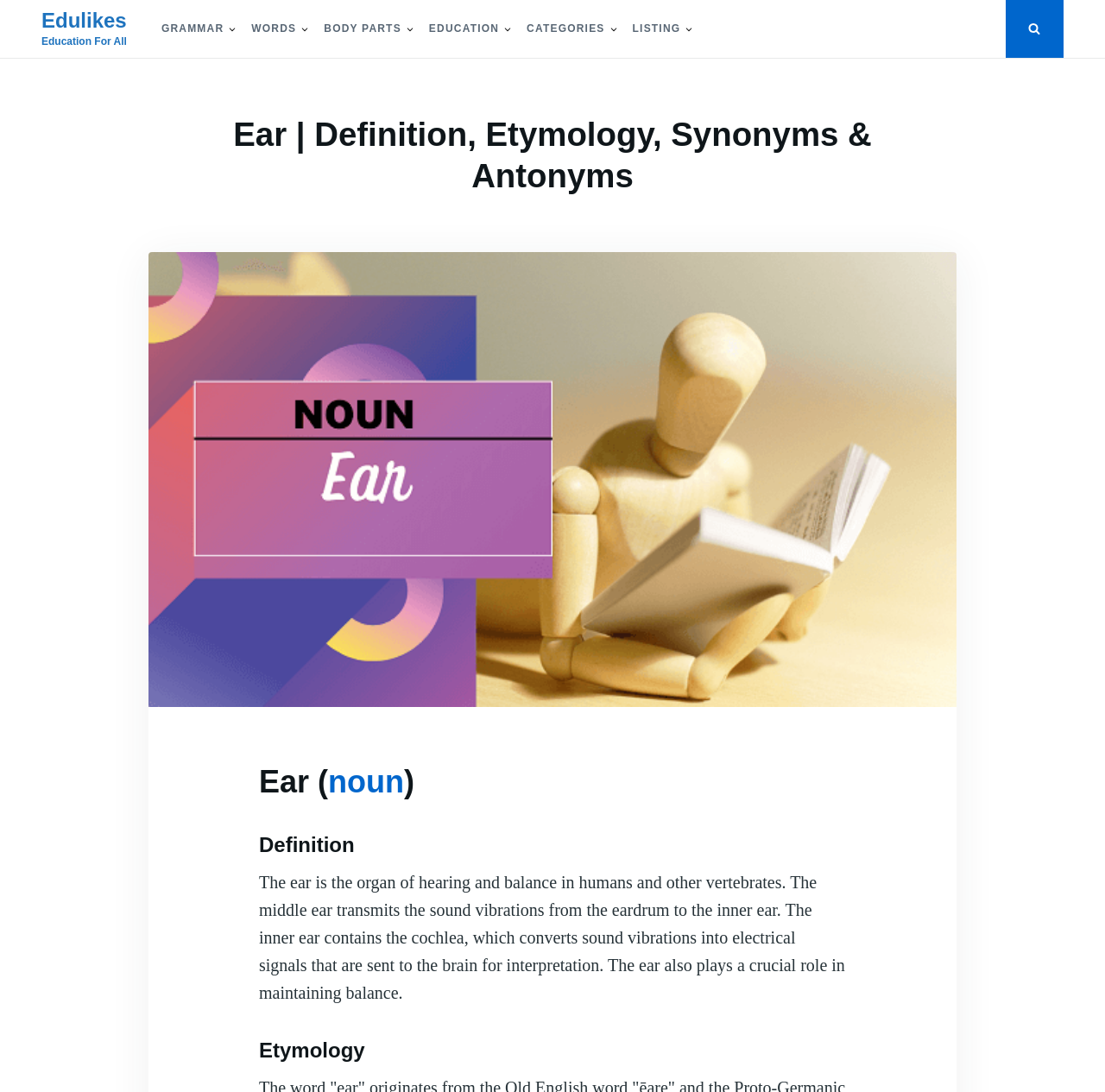Locate the primary headline on the webpage and provide its text.

Ear | Definition, Etymology, Synonyms & Antonyms